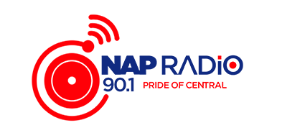Offer a detailed caption for the image presented.

The image features the logo of Nap Radio 90.1 FM, visually representing the station's brand. The design includes a prominent red circular graphic, symbolizing a sound wave or speaker, which conveys a sense of audio transmission. The text "NAP RADIO" is displayed in bold blue letters, offering a striking contrast against the white backdrop. Below it, "90.1" is noted in a bold, red font, indicating the frequency for tuning in. The slogan "PRIDE OF CENTRAL" appears in smaller red lettering, underscoring the station's regional identity and commitment to serving its community. The overall design is modern and eye-catching, making it easily recognizable for listeners in the area.